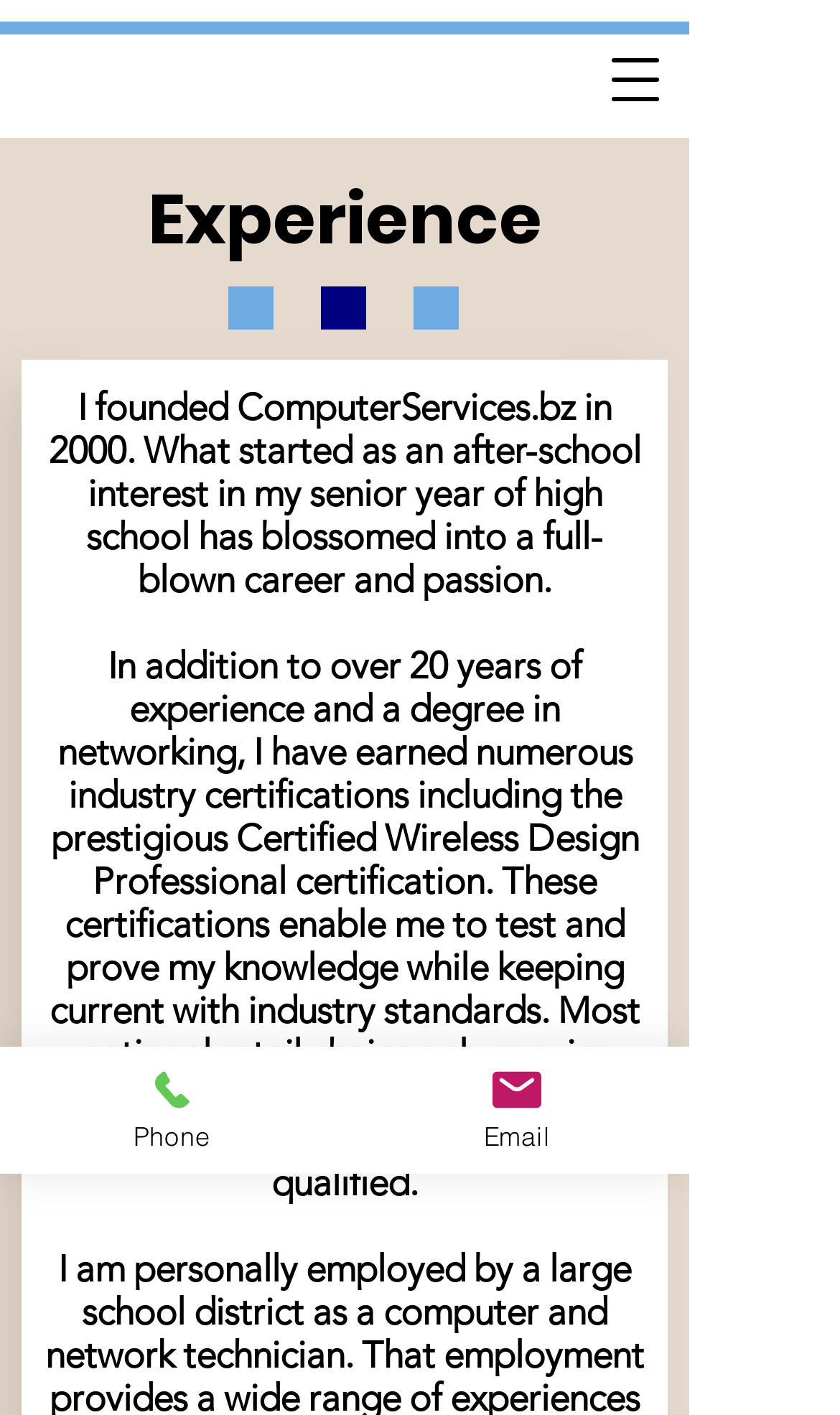Using the description "aria-label="Open navigation menu"", locate and provide the bounding box of the UI element.

[0.692, 0.018, 0.821, 0.094]